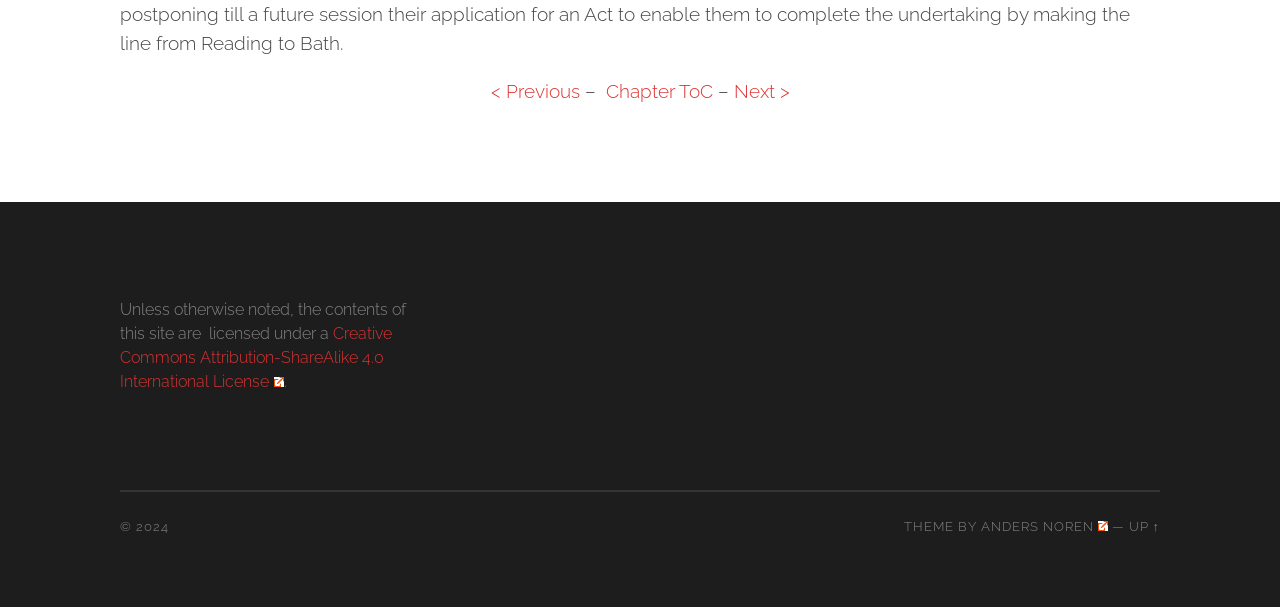What is the license of the site's contents?
Respond with a short answer, either a single word or a phrase, based on the image.

Creative Commons